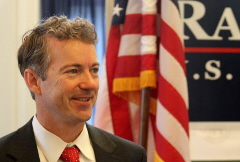What is displayed on the campaign sign?
Could you answer the question with a detailed and thorough explanation?

The campaign sign in the background of the image displays the individual's name and title, which suggests that the event or campaign appearance is related to the individual's political campaign or election.